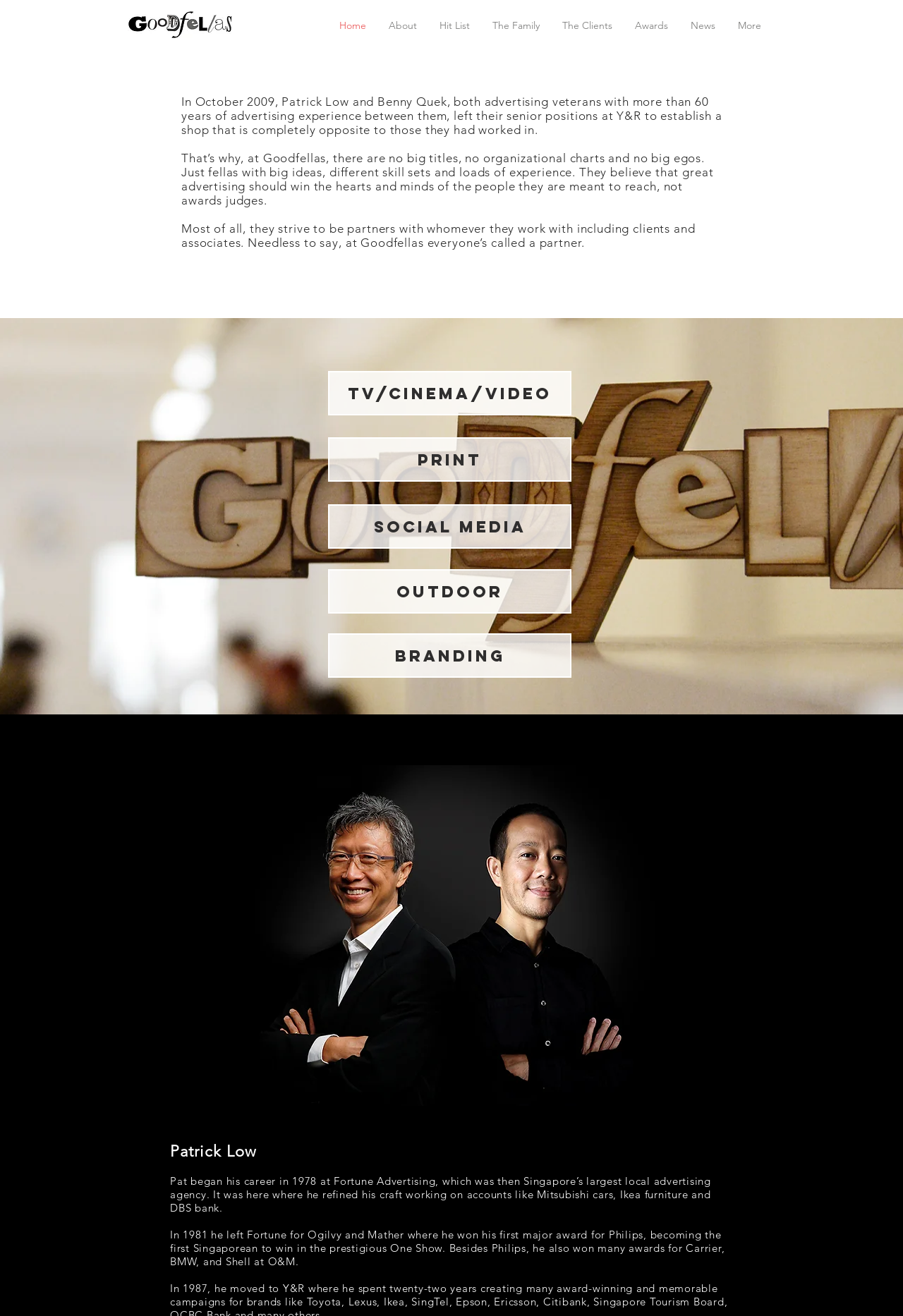Find the bounding box coordinates of the area that needs to be clicked in order to achieve the following instruction: "Learn about the agency's experience in 'tv/cinema/video'". The coordinates should be specified as four float numbers between 0 and 1, i.e., [left, top, right, bottom].

[0.363, 0.282, 0.633, 0.316]